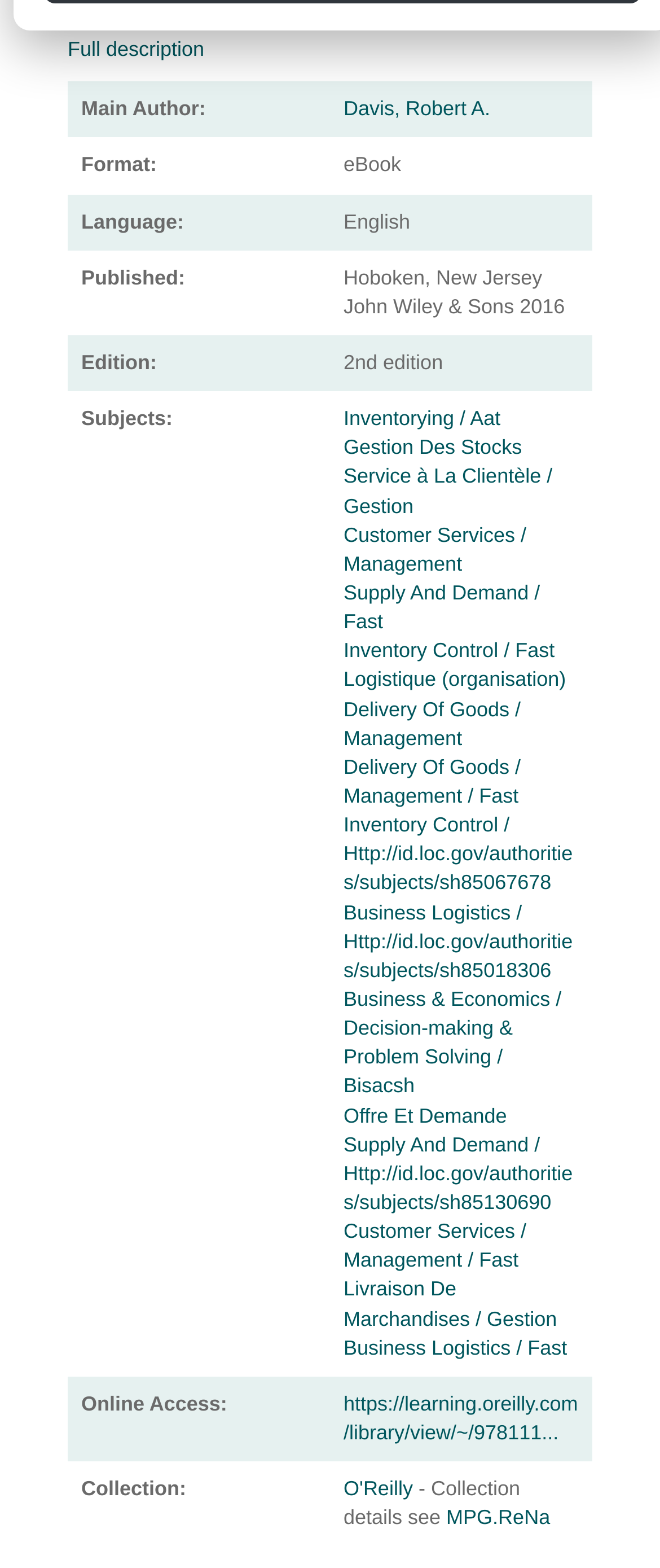Please specify the bounding box coordinates of the element that should be clicked to execute the given instruction: 'View full description'. Ensure the coordinates are four float numbers between 0 and 1, expressed as [left, top, right, bottom].

[0.103, 0.024, 0.309, 0.039]